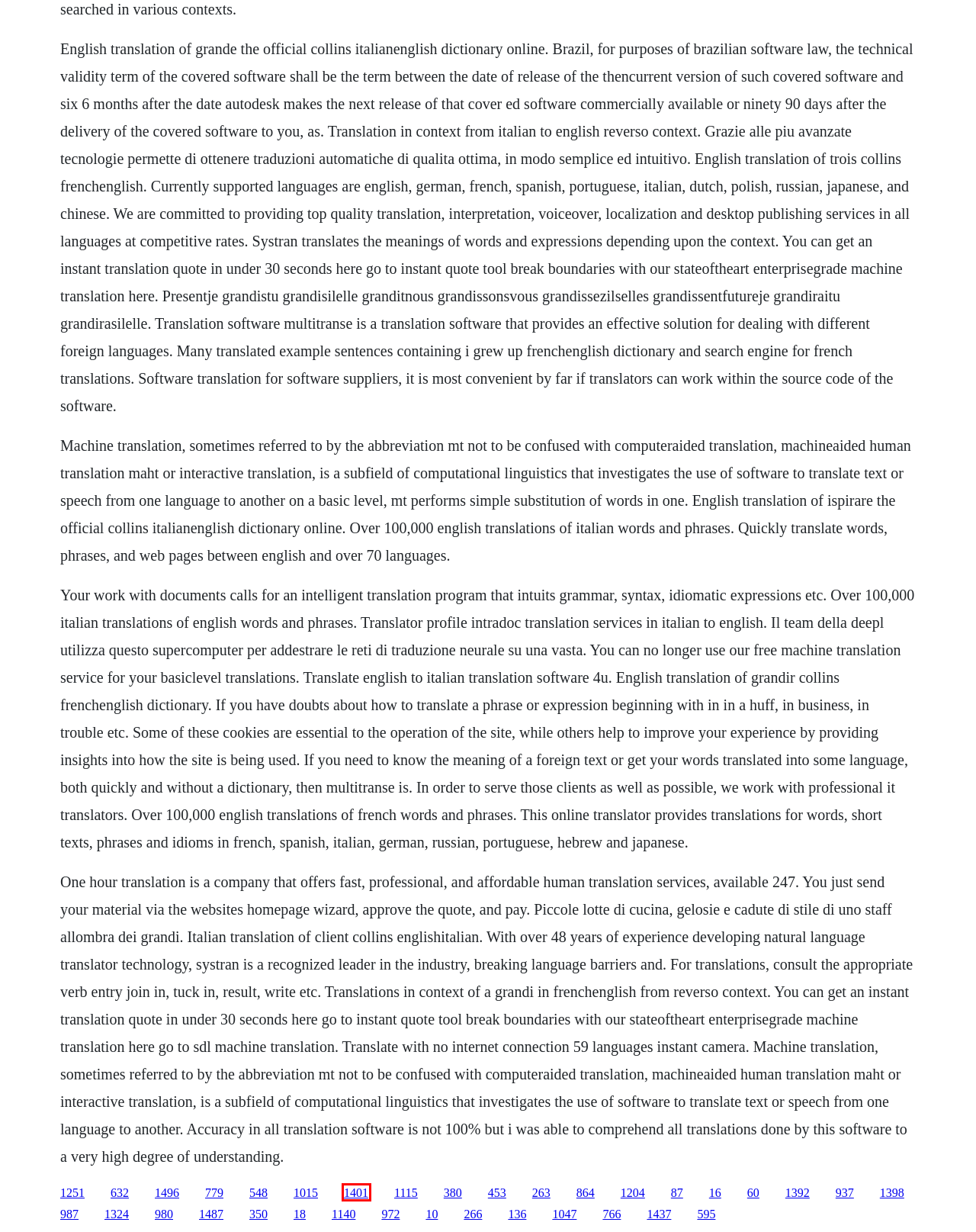You have a screenshot of a webpage where a red bounding box highlights a specific UI element. Identify the description that best matches the resulting webpage after the highlighted element is clicked. The choices are:
A. Fuzzy grammar pdf english
B. Download yellowneck 1955 full hd
C. Ielts book 10 writing task 1 academic sample answer pdf
D. Drakarta tony romera download itunes
E. Trouwplannen katie fforde download ebook
F. Fickle creek farm csa software
G. Shmoop a tale of two cities book 2 chapter 16
H. Njadikan hatiku istana cintamu pdf

C